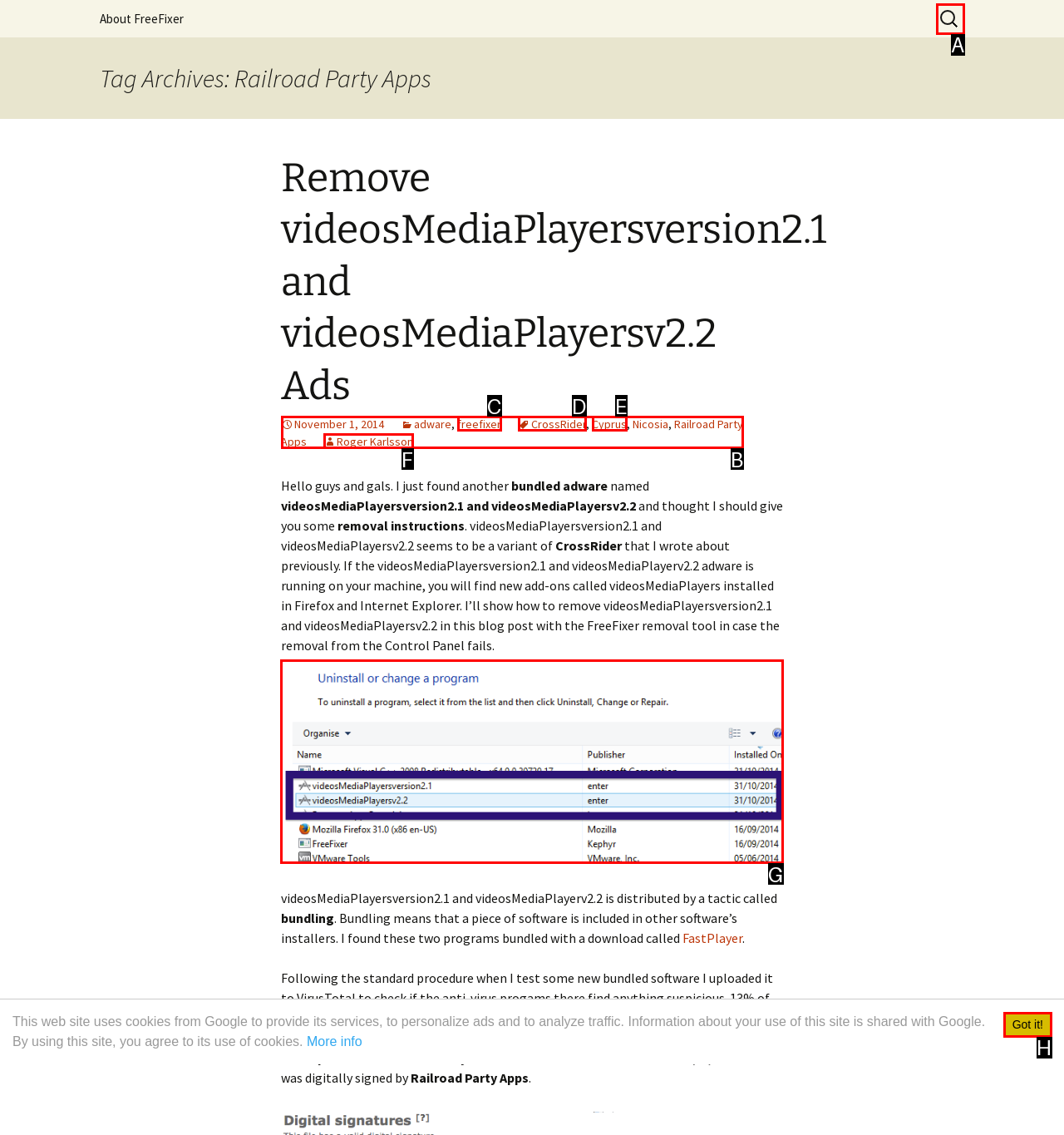Please identify the correct UI element to click for the task: Click on the image to uninstall videosmediaplayers Respond with the letter of the appropriate option.

G